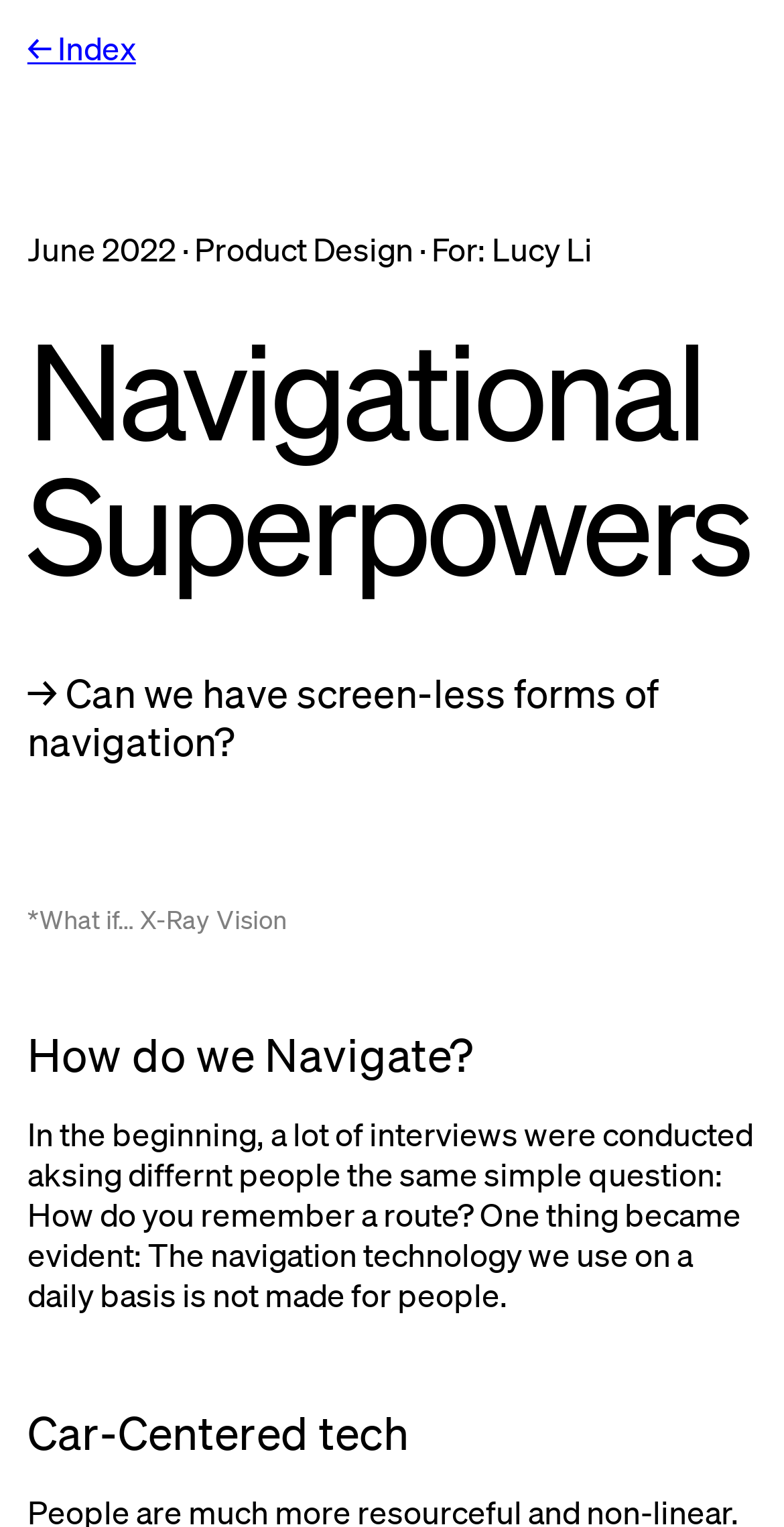Give a one-word or one-phrase response to the question: 
How many headings are there in the article?

4